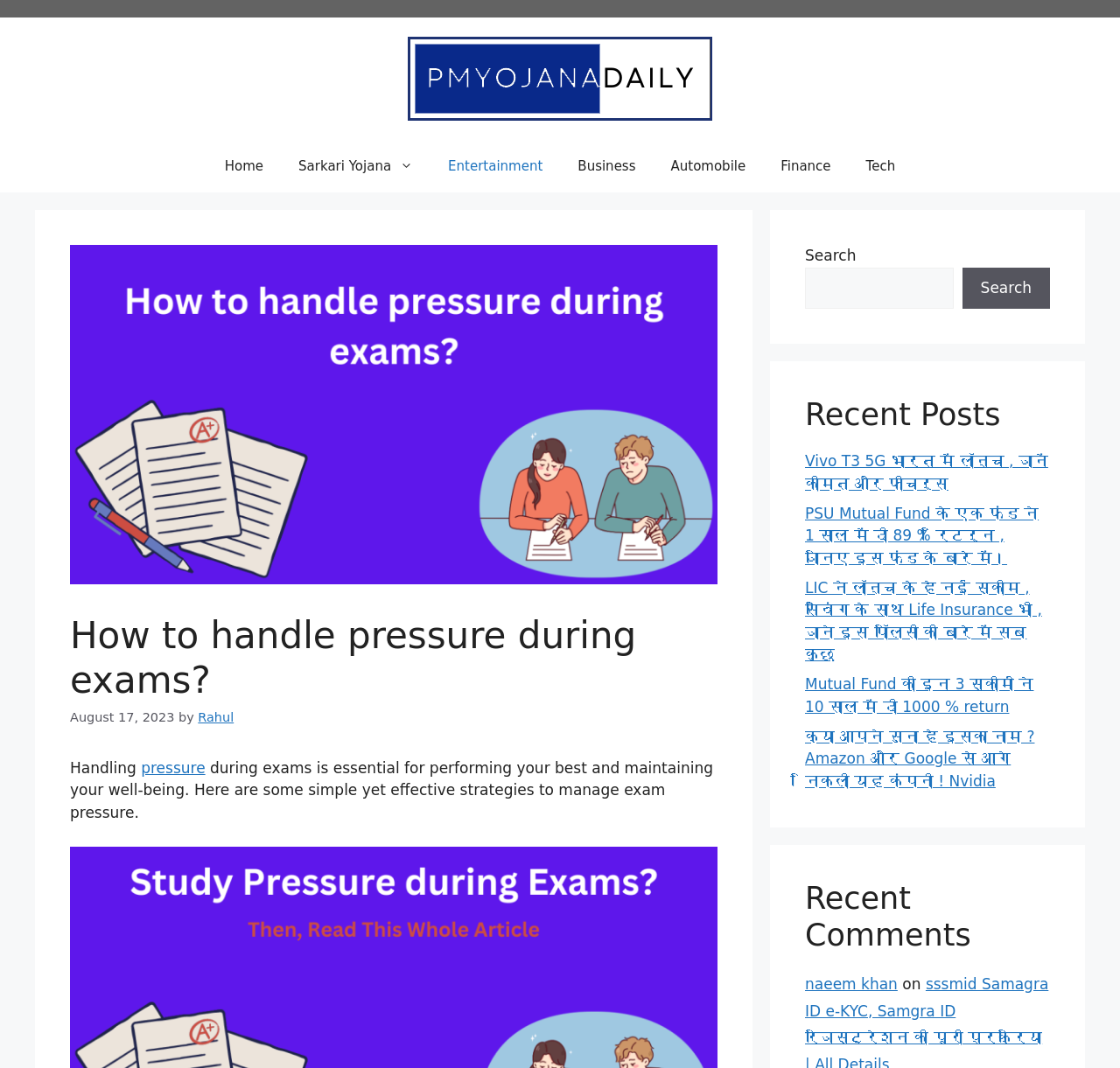Using the webpage screenshot and the element description Sarkari Yojana, determine the bounding box coordinates. Specify the coordinates in the format (top-left x, top-left y, bottom-right x, bottom-right y) with values ranging from 0 to 1.

[0.251, 0.131, 0.384, 0.18]